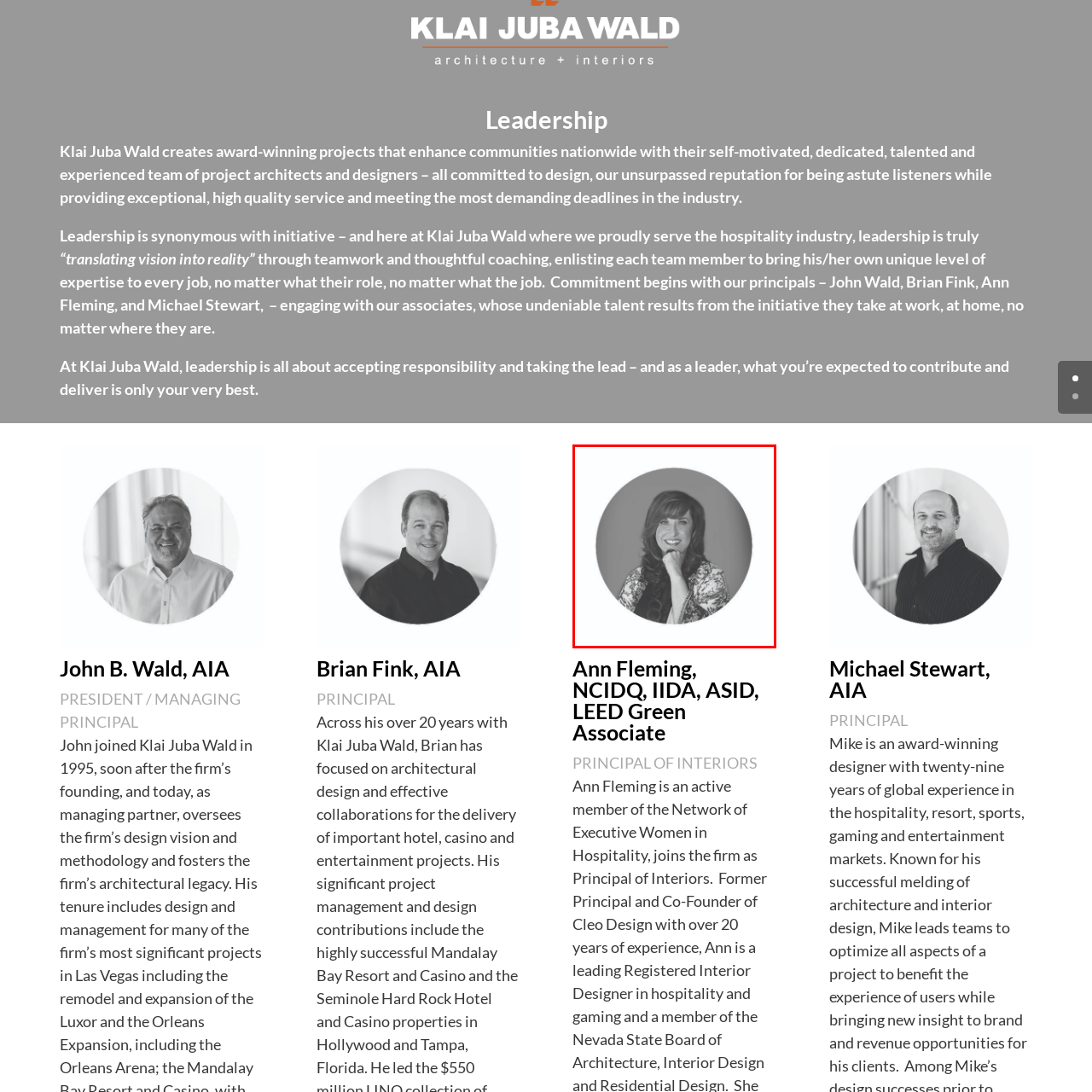What is the name of the firm Ann works for?
Examine the image within the red bounding box and provide a comprehensive answer to the question.

According to the caption, Ann holds the designation of Principal of Interiors at Klai Juba Wald, which is a firm known for its commitment to quality design and exceptional service in the hospitality industry.